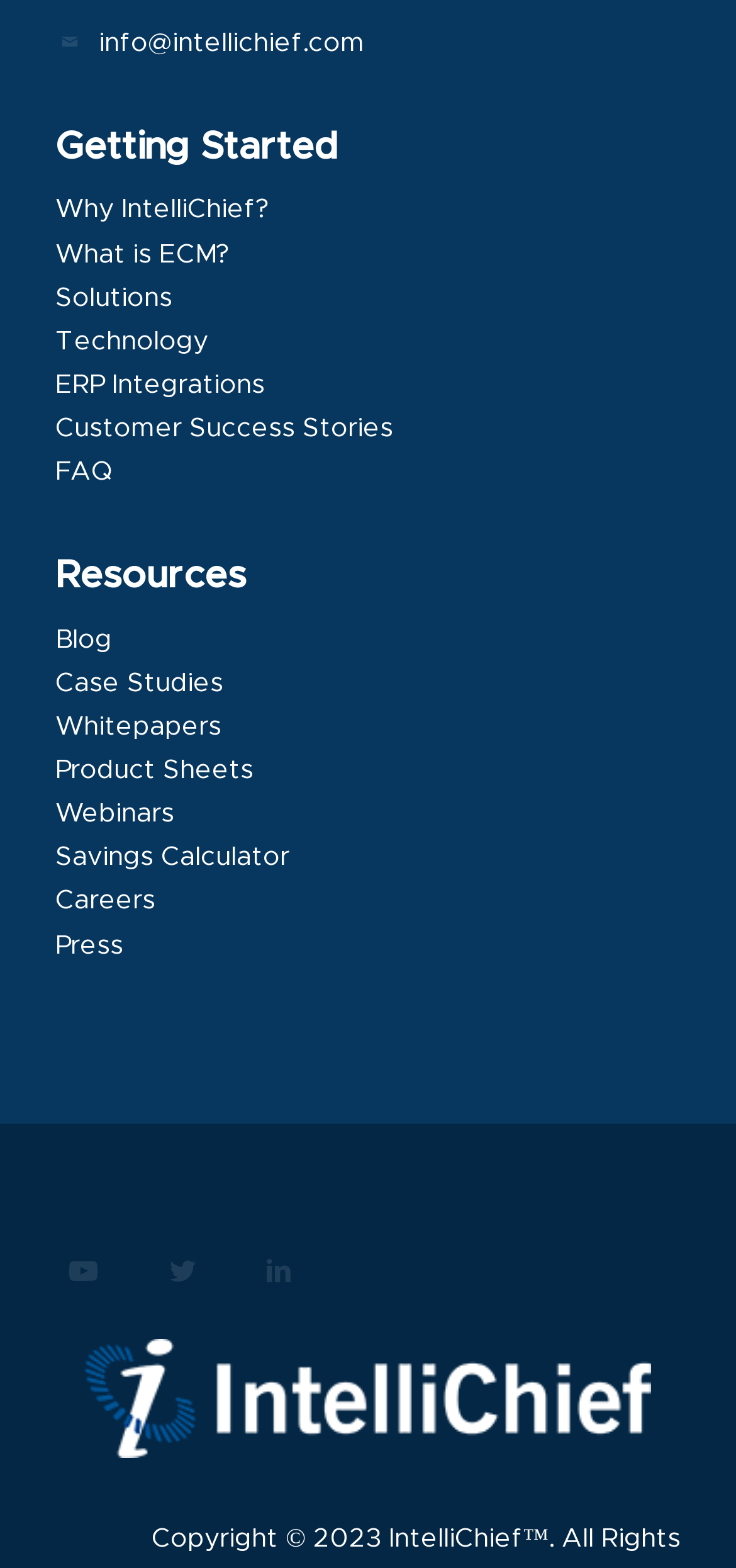What is the second heading on the webpage?
Use the image to give a comprehensive and detailed response to the question.

The second heading on the webpage is 'Resources' which is located at [0.075, 0.354, 0.925, 0.381] and is the second major section on the webpage.